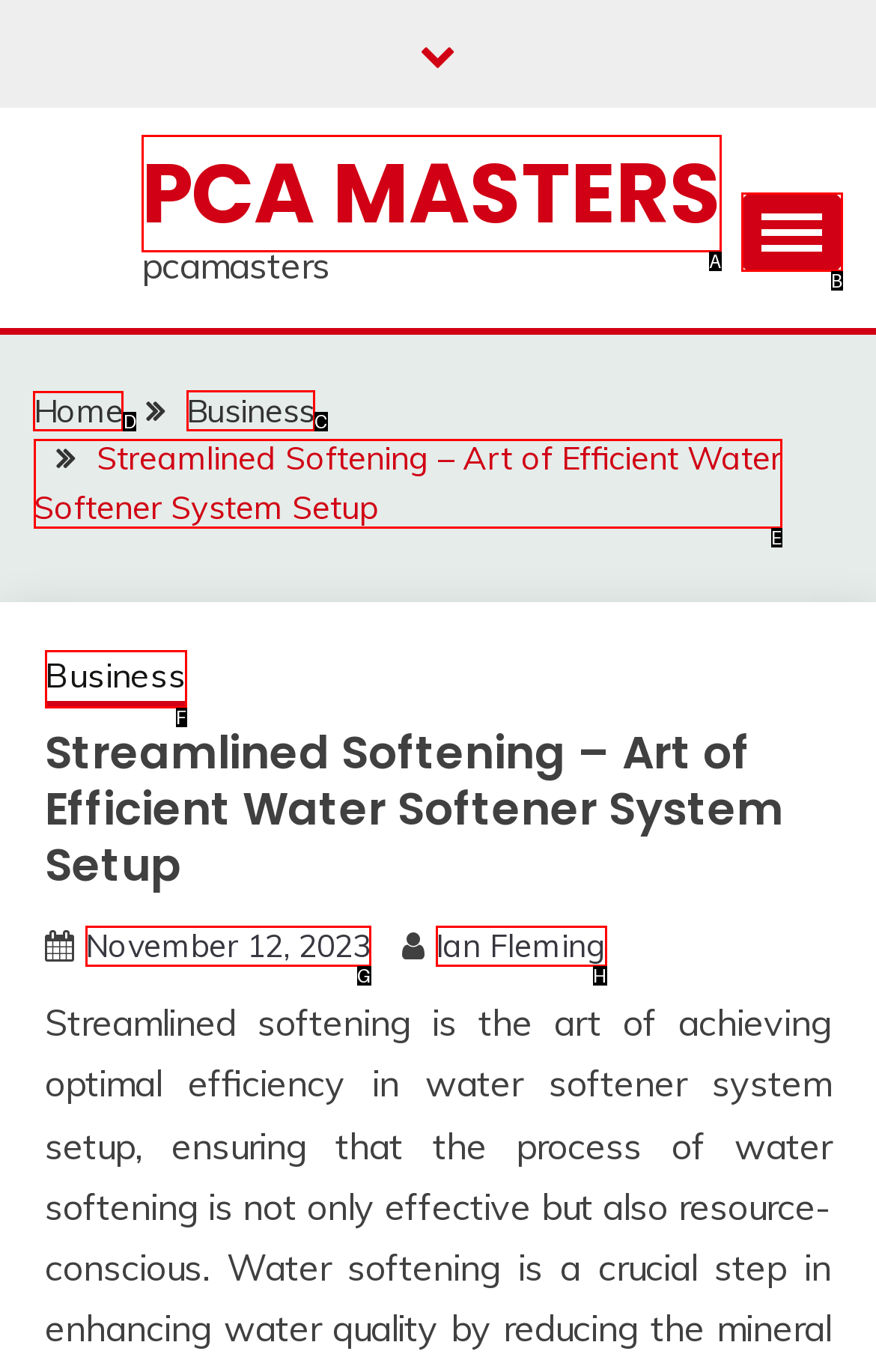Identify the correct UI element to click for this instruction: go to Home
Respond with the appropriate option's letter from the provided choices directly.

D